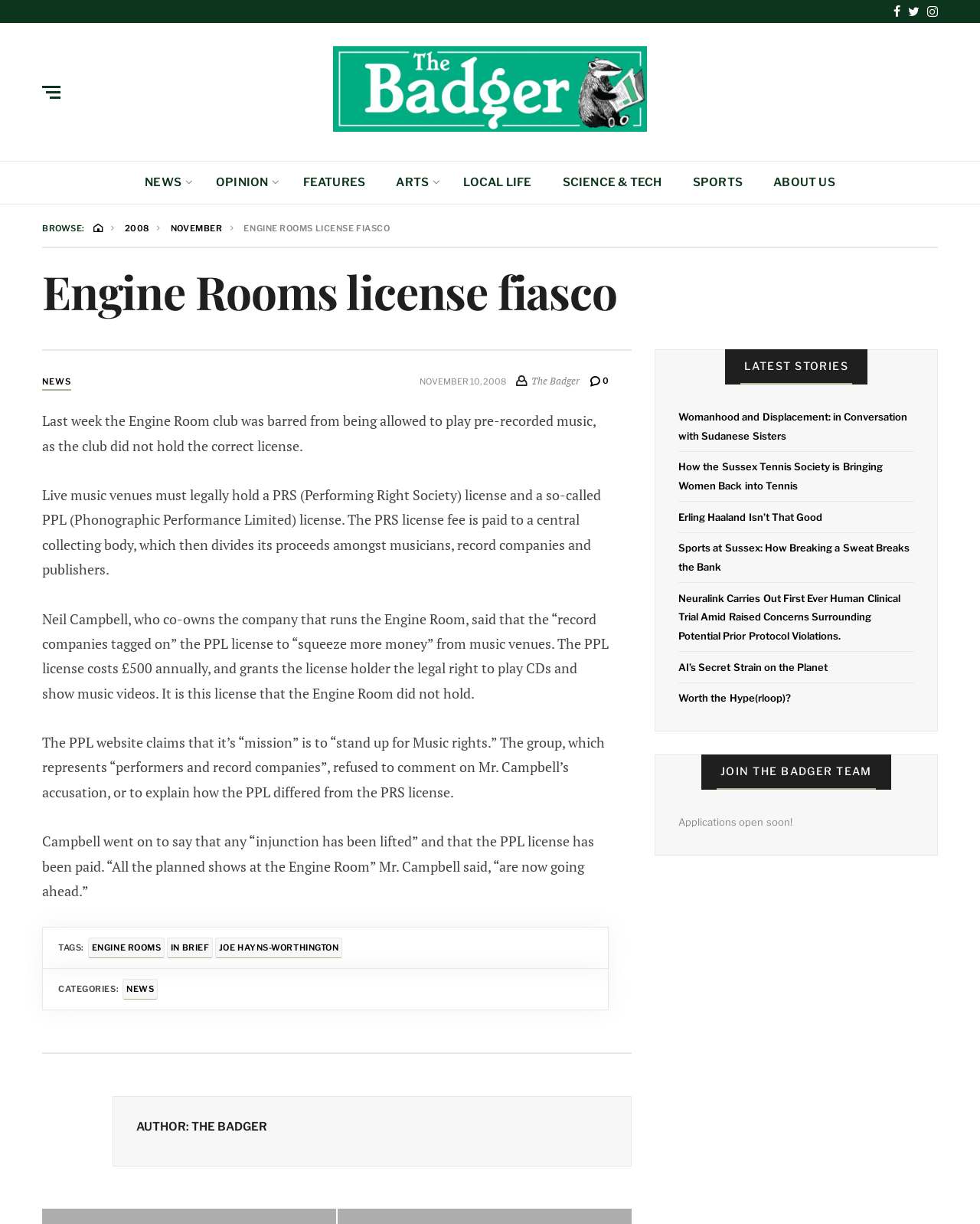Identify the bounding box coordinates for the region of the element that should be clicked to carry out the instruction: "Go to Home page". The bounding box coordinates should be four float numbers between 0 and 1, i.e., [left, top, right, bottom].

None